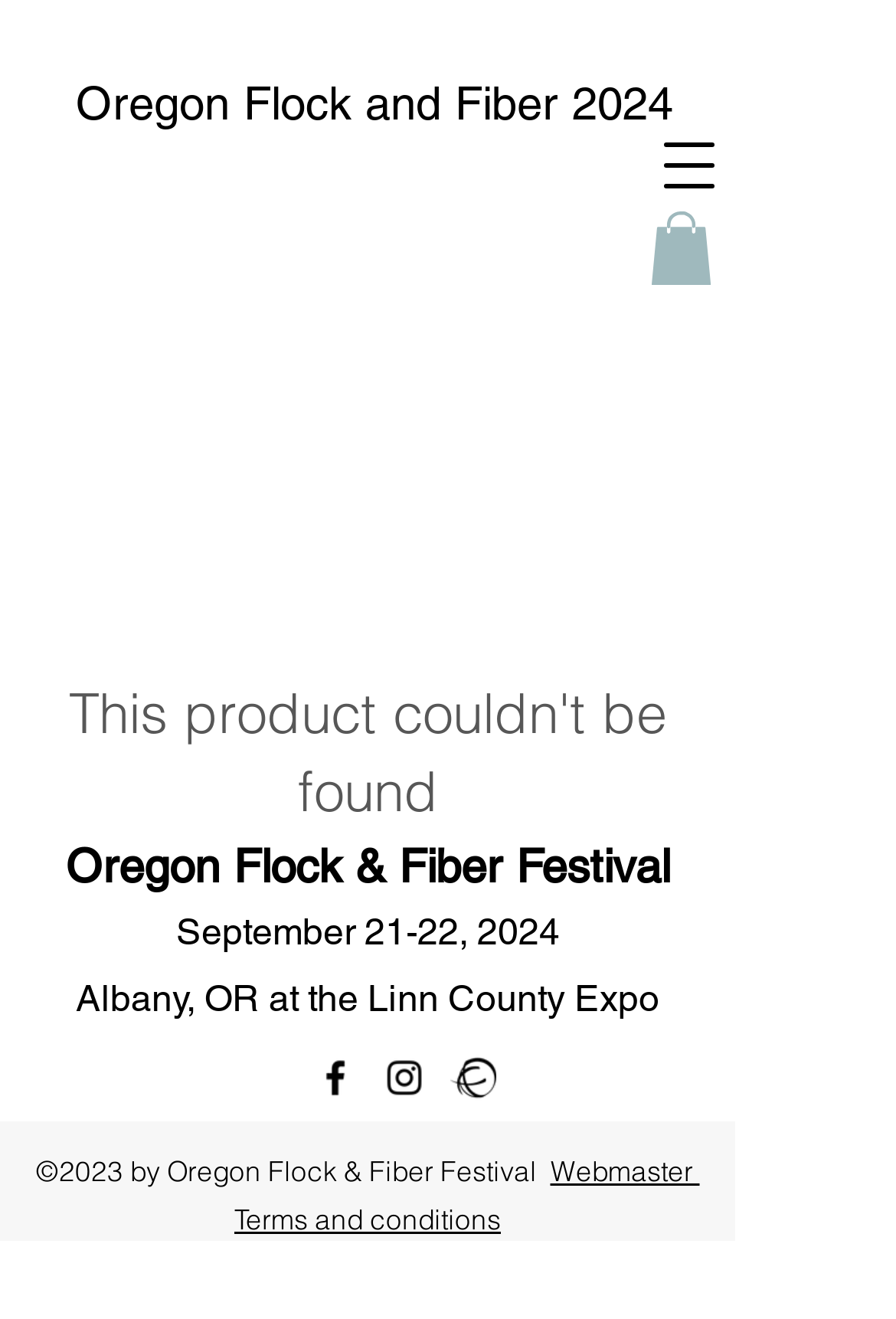Please provide a brief answer to the question using only one word or phrase: 
What is the date of the festival?

September 21-22, 2024